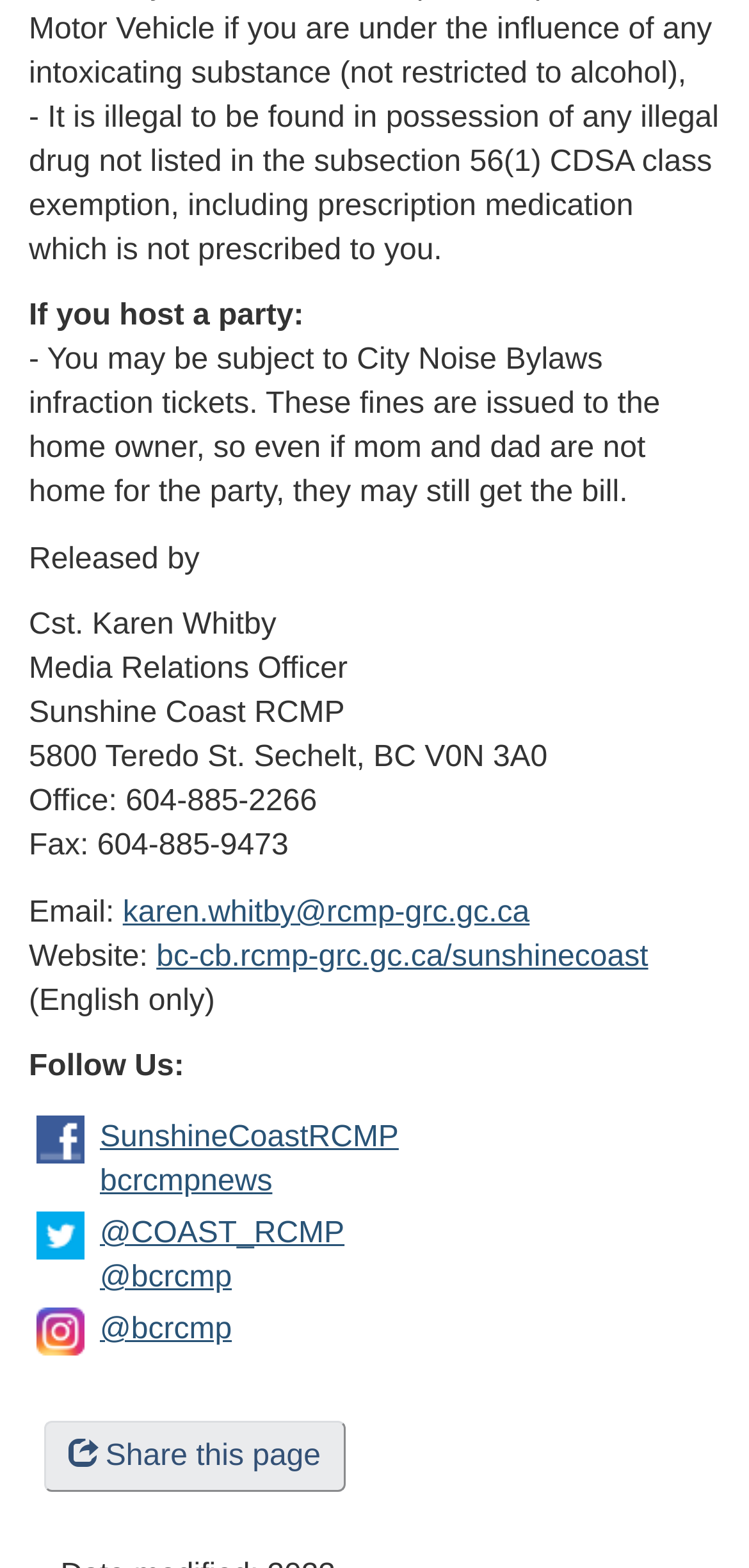Please find the bounding box coordinates (top-left x, top-left y, bottom-right x, bottom-right y) in the screenshot for the UI element described as follows: Share this page

[0.058, 0.906, 0.462, 0.951]